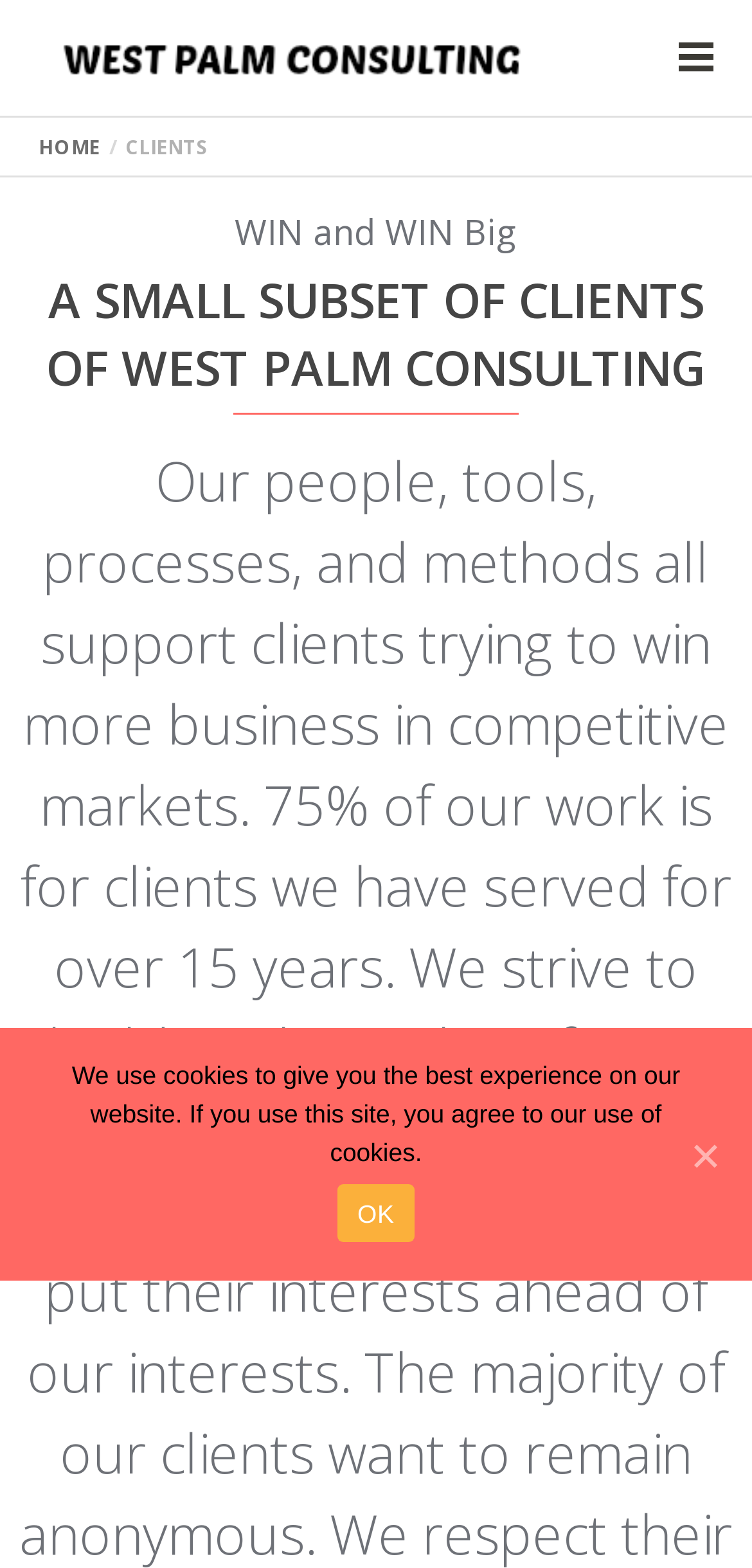Describe every aspect of the webpage comprehensively.

The webpage is about the clients of WEST PALM CONSULTING. At the top left, there is a link to WEST PALM CONSULTING accompanied by an image with the same name. To the right of this link, there is another link to the "HOME" page. Below these links, there is a heading that reads "CLIENTS". 

Further down, there is a static text that says "WIN and WIN Big". Below this text, there is a heading that describes a small subset of clients of WEST PALM CONSULTING. This heading spans almost the entire width of the page.

At the bottom of the page, there is a banner that displays a cookie notice. Within this banner, there is a static text that explains the use of cookies on the website. There are two "OK" links, one on the left and one on the right, which allow users to agree to the use of cookies.